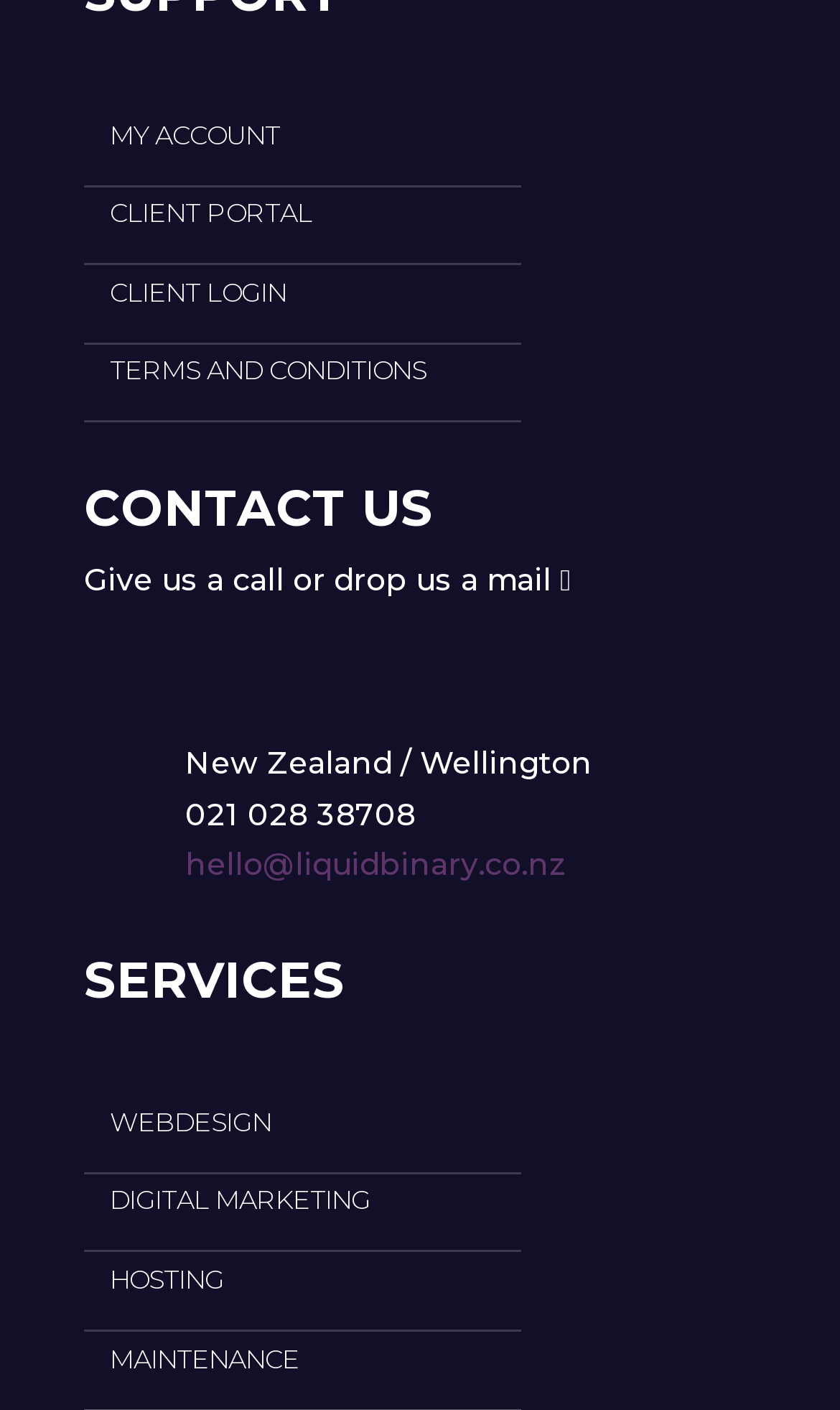Answer the question using only one word or a concise phrase: What is the email address?

hello@liquidbinary.co.nz